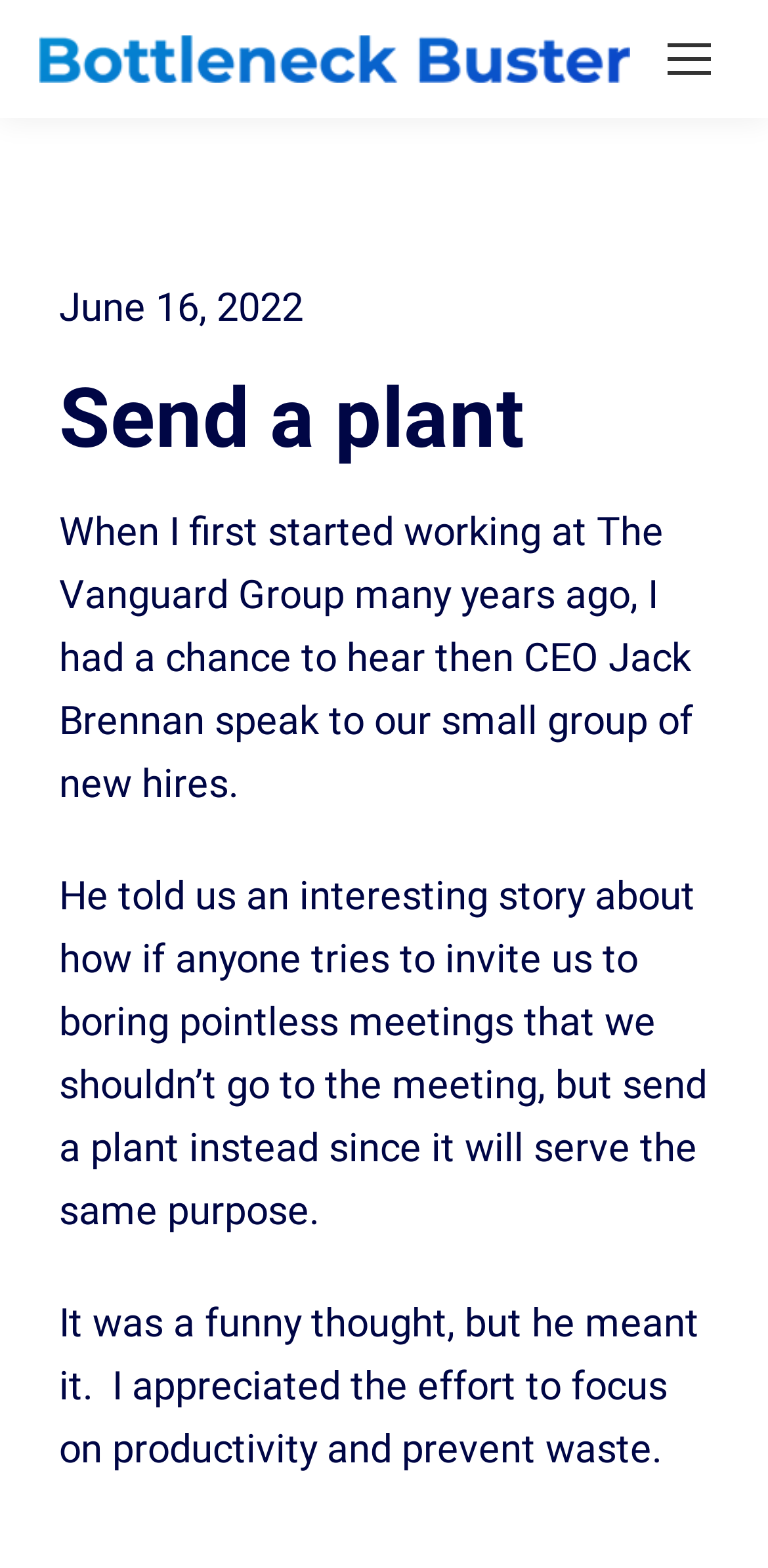Give a one-word or one-phrase response to the question: 
What is the date mentioned on the webpage?

June 16, 2022